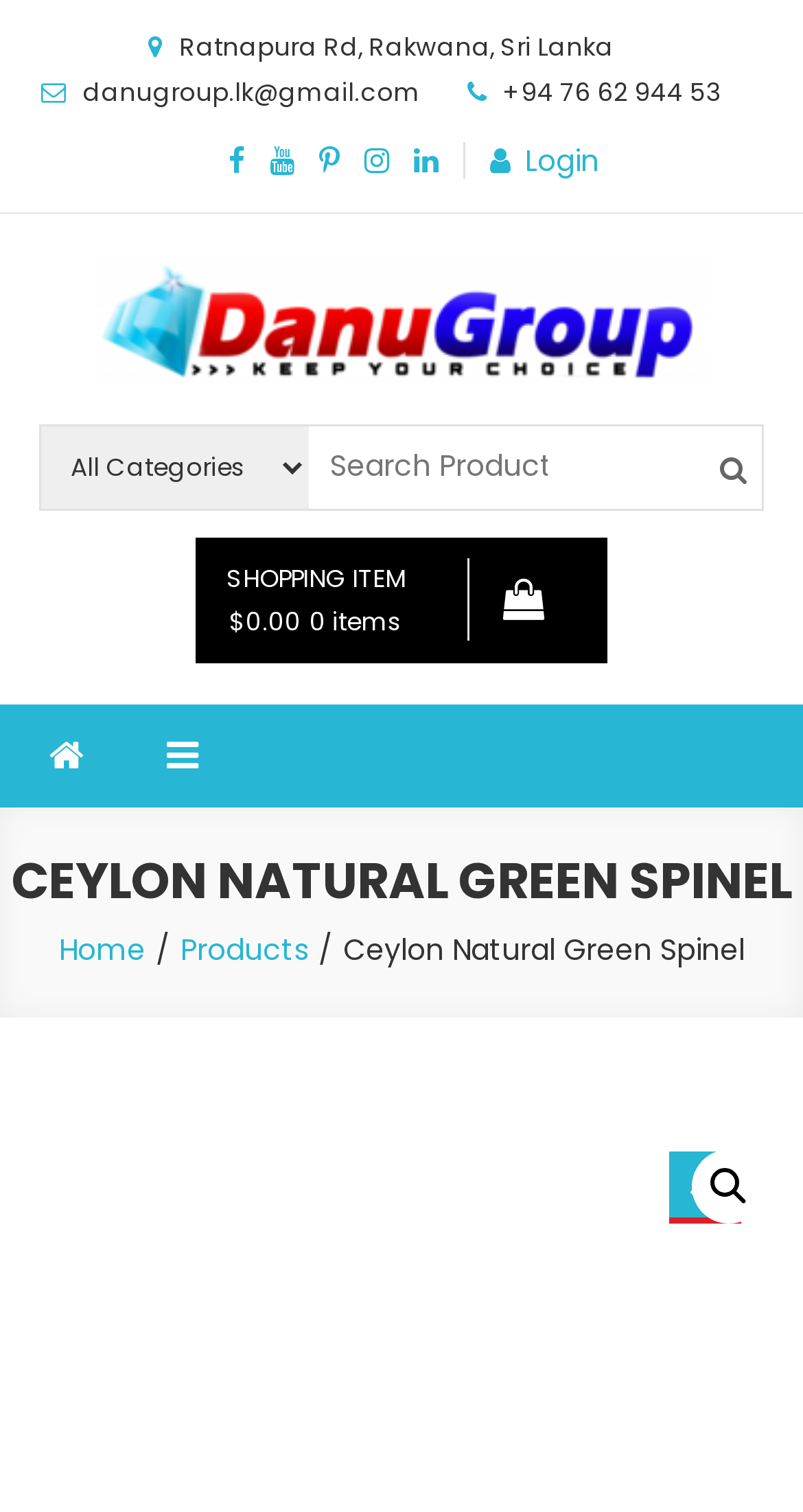Pinpoint the bounding box coordinates of the element to be clicked to execute the instruction: "Login to the account".

[0.577, 0.094, 0.746, 0.119]